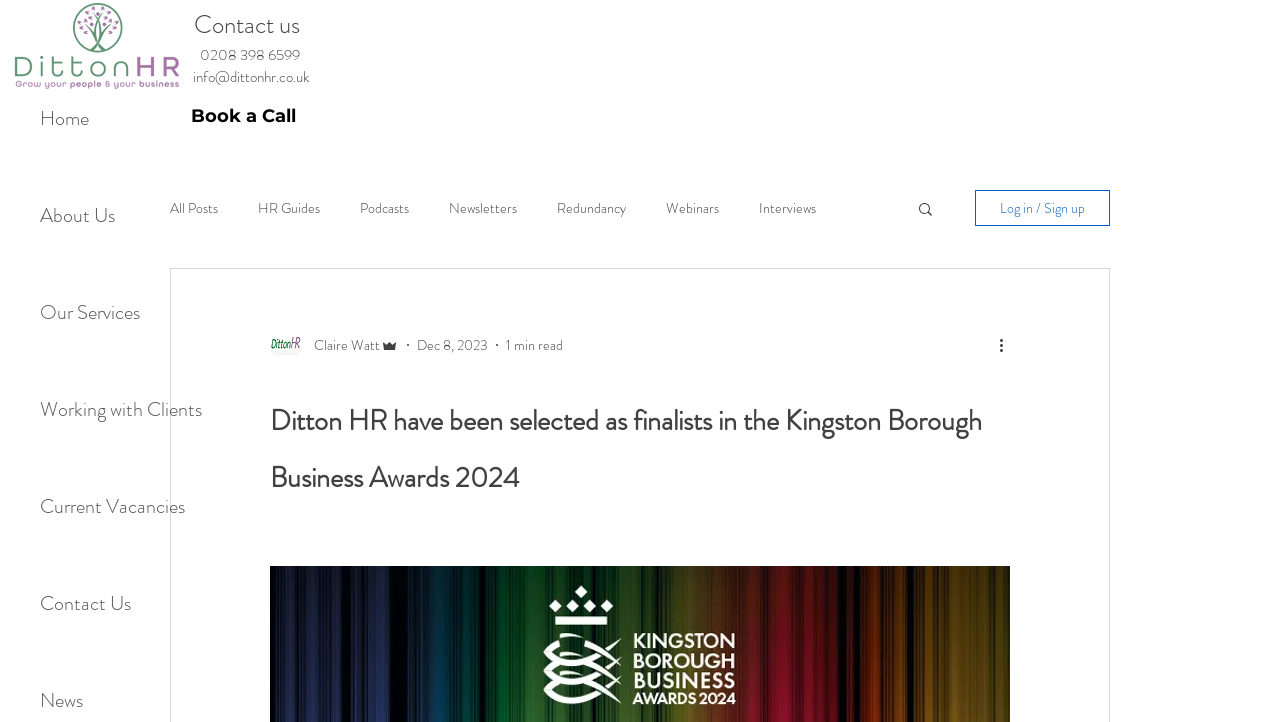Carefully examine the image and provide an in-depth answer to the question: How many types of posts are available in the blog section?

I found the blog section by looking at the navigation menu on the webpage. The blog section has a dropdown menu with 8 types of posts: 'All Posts', 'HR Guides', 'Podcasts', 'Newsletters', 'Redundancy', 'Webinars', 'Interviews', and 'Training'.